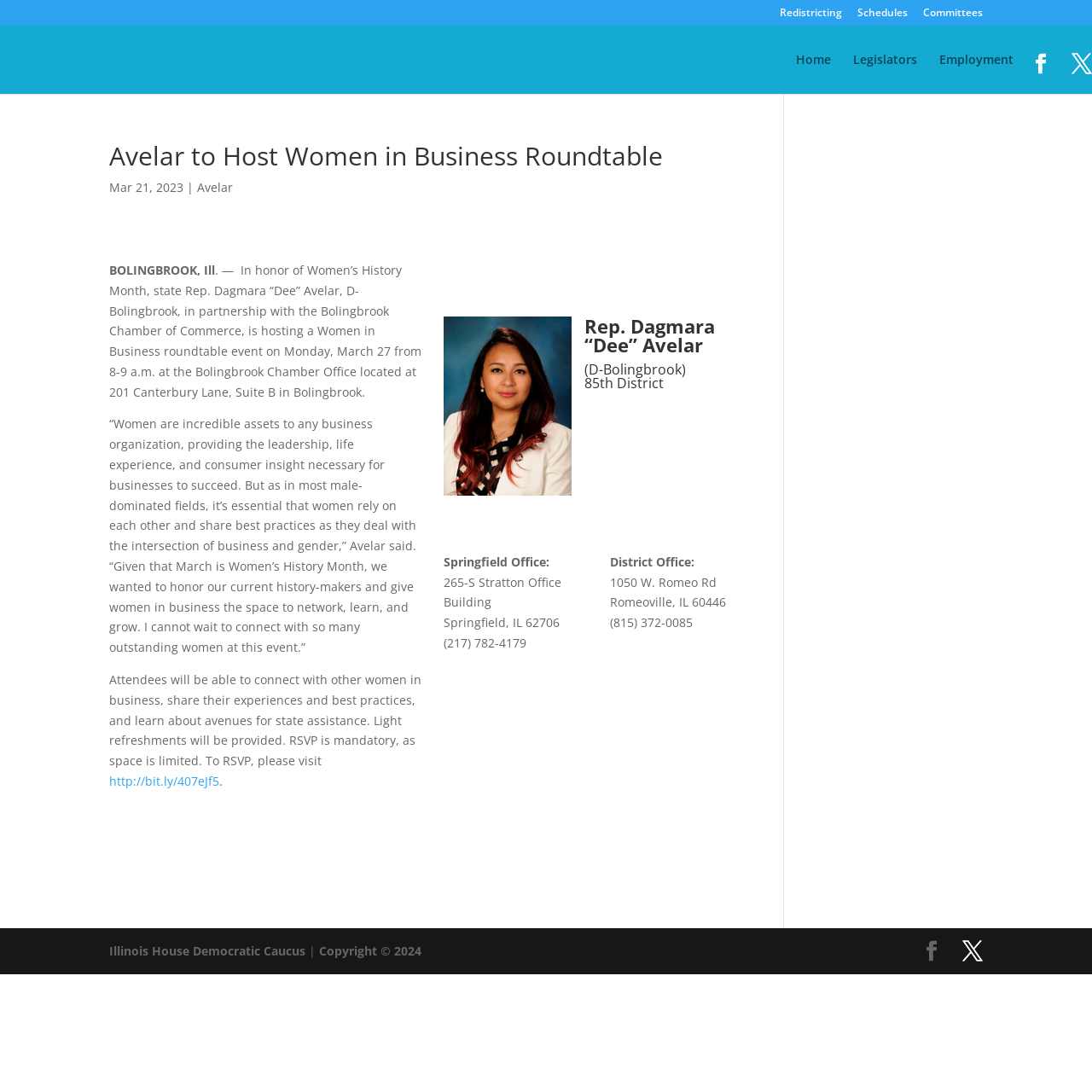Please determine the bounding box coordinates of the area that needs to be clicked to complete this task: 'Click on the 'Avelar' link'. The coordinates must be four float numbers between 0 and 1, formatted as [left, top, right, bottom].

[0.18, 0.164, 0.213, 0.179]